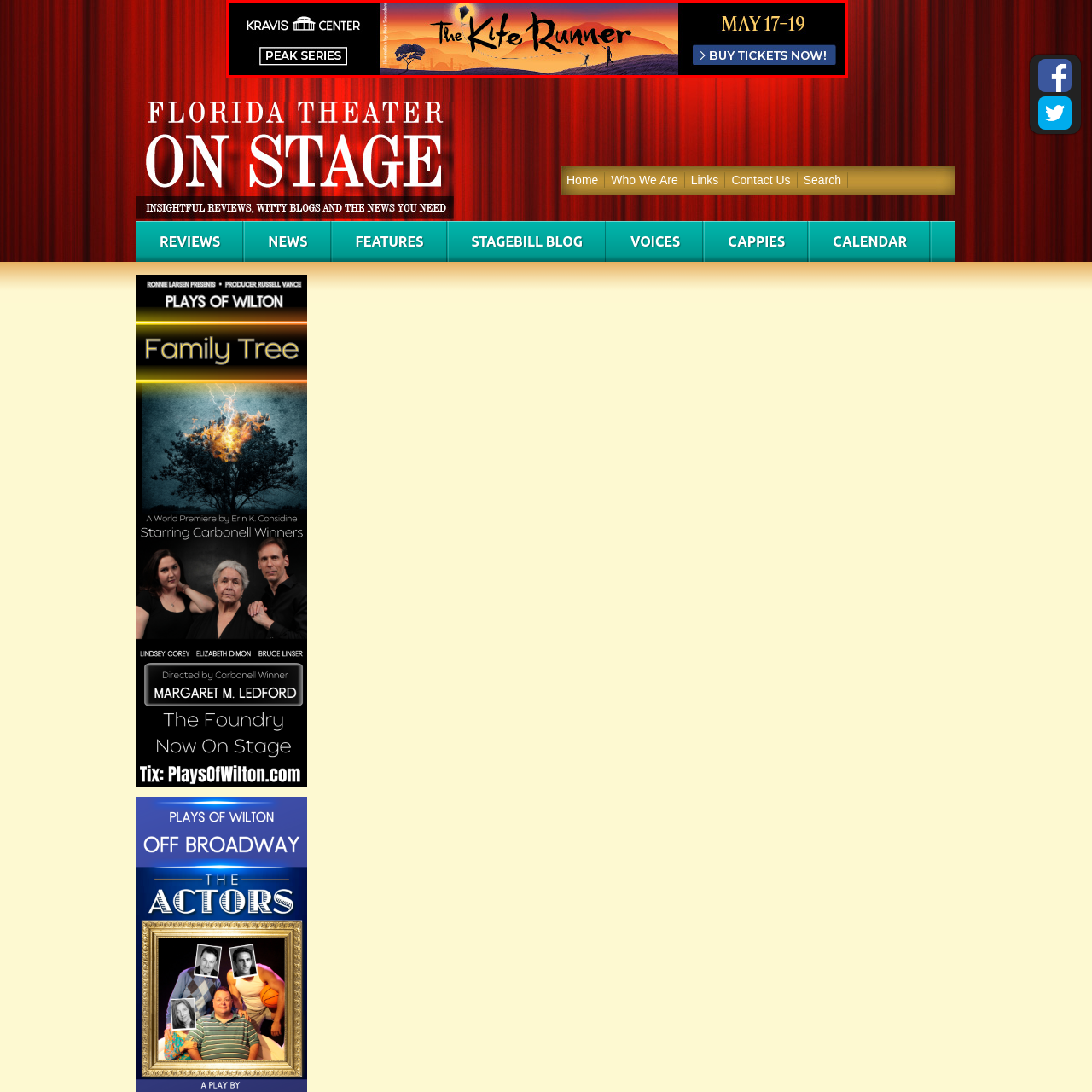Provide a comprehensive description of the image highlighted by the red bounding box.

The image features a vibrant promotional banner for the theatrical production of "The Kite Runner," showcasing details about its upcoming performances. Set against a stunning sunset backdrop, the design captures a silhouette of a tree and figures engaged in an activity, visually evoking themes from the play. Prominently displayed are the dates for the performances, scheduled from May 17 to May 19, emphasizing the event as part of the Kravis Center's Peak Series. A call-to-action button reading "BUY TICKETS NOW!" invites viewers to secure their seats for this much-anticipated show. The overall aesthetic combines artistic elements with informative details, creating an engaging visual that draws attention to the cultural event.